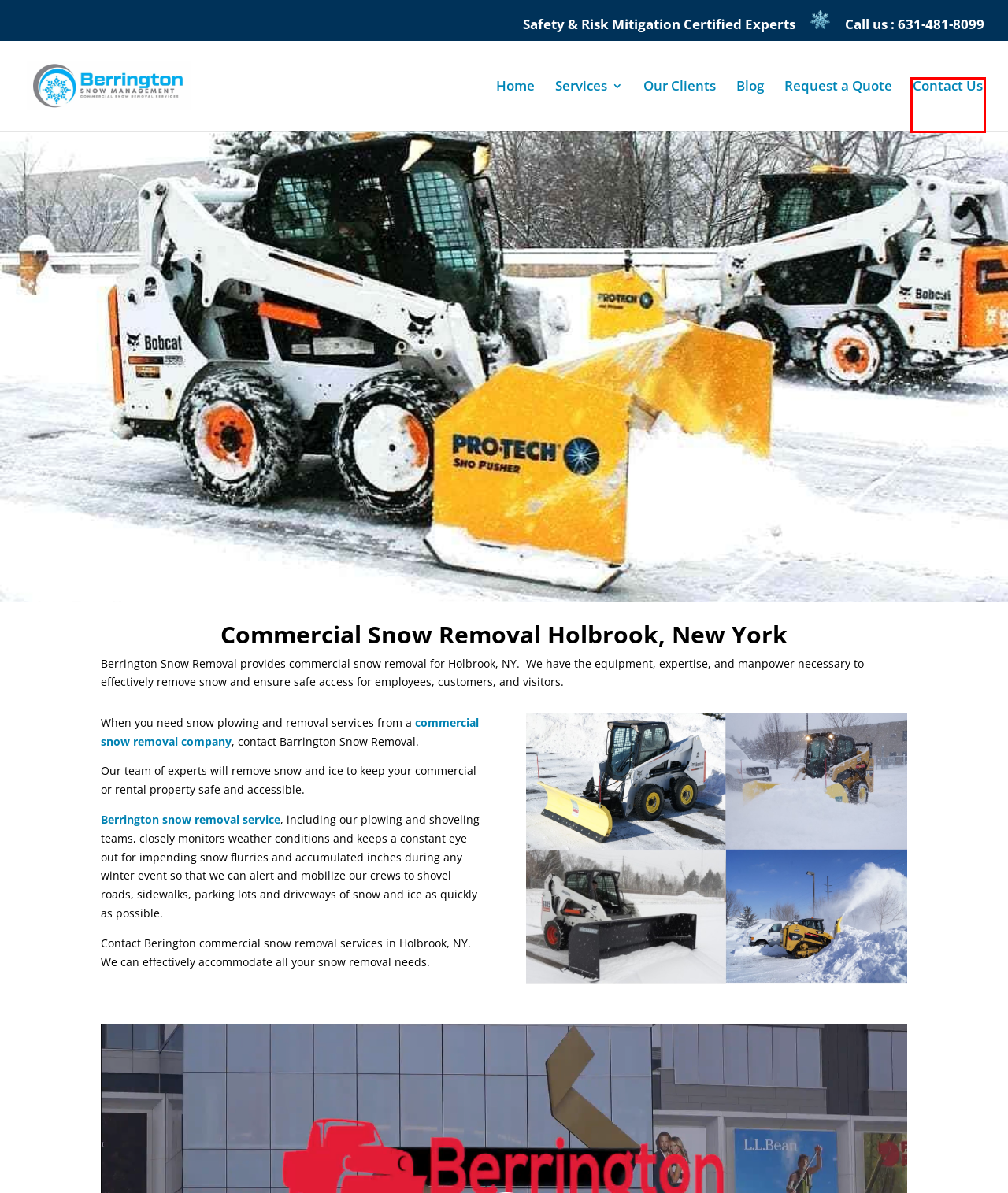You have been given a screenshot of a webpage, where a red bounding box surrounds a UI element. Identify the best matching webpage description for the page that loads after the element in the bounding box is clicked. Options include:
A. Woodbury snow removal, plowing, blowing | berringtonsnow.com
B. Commercial Snow Removal | Nassau, Suffolk, Long Island
C. Snow Removal, Suffolk, Nassau County, Long Island
D. Request a Quote | berringtonsnow.com
E. Contact Us | berringtonsnow.com
F. Blog | berringtonsnow.com
G. Our Clients | berringtonsnow.com
H. Snow Removal Services - Nassau, Suffolk, Long Island

E